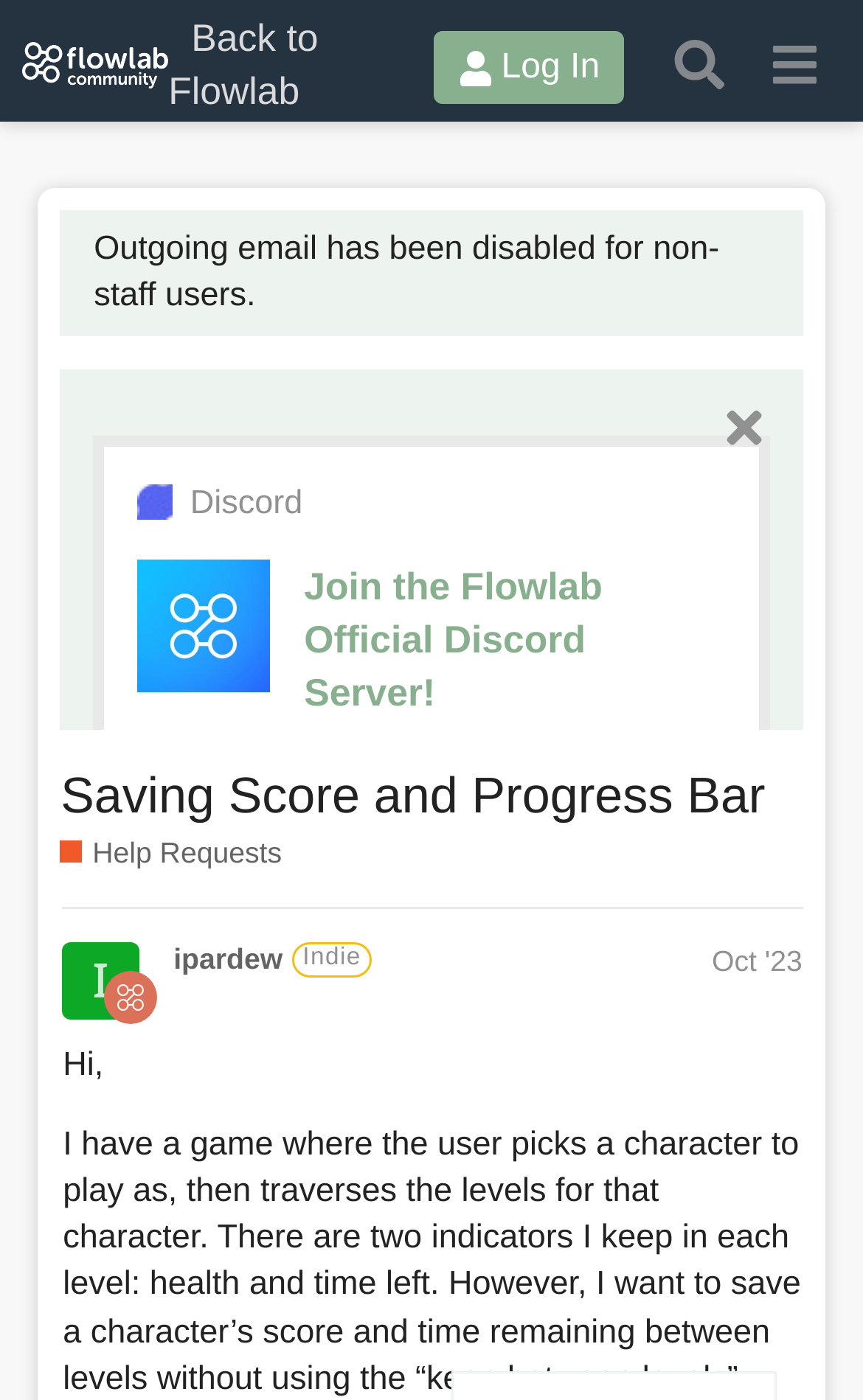How many members are in the Discord server?
Based on the image, answer the question with as much detail as possible.

I found the answer by reading the text in the article section, which says 'hang out with 185 other members and enjoy free voice and text chat'.